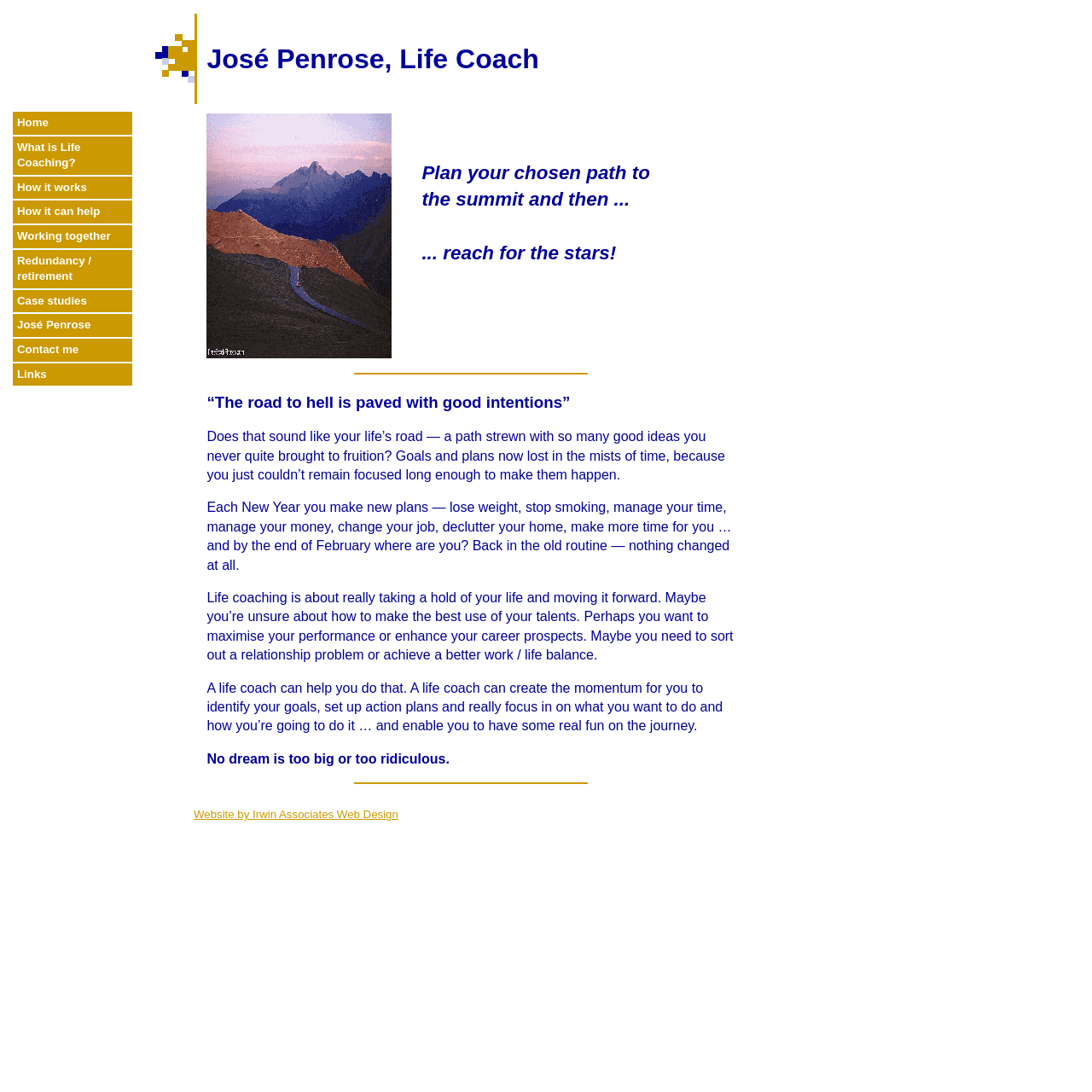Given the description of a UI element: "Links", identify the bounding box coordinates of the matching element in the webpage screenshot.

[0.012, 0.332, 0.121, 0.353]